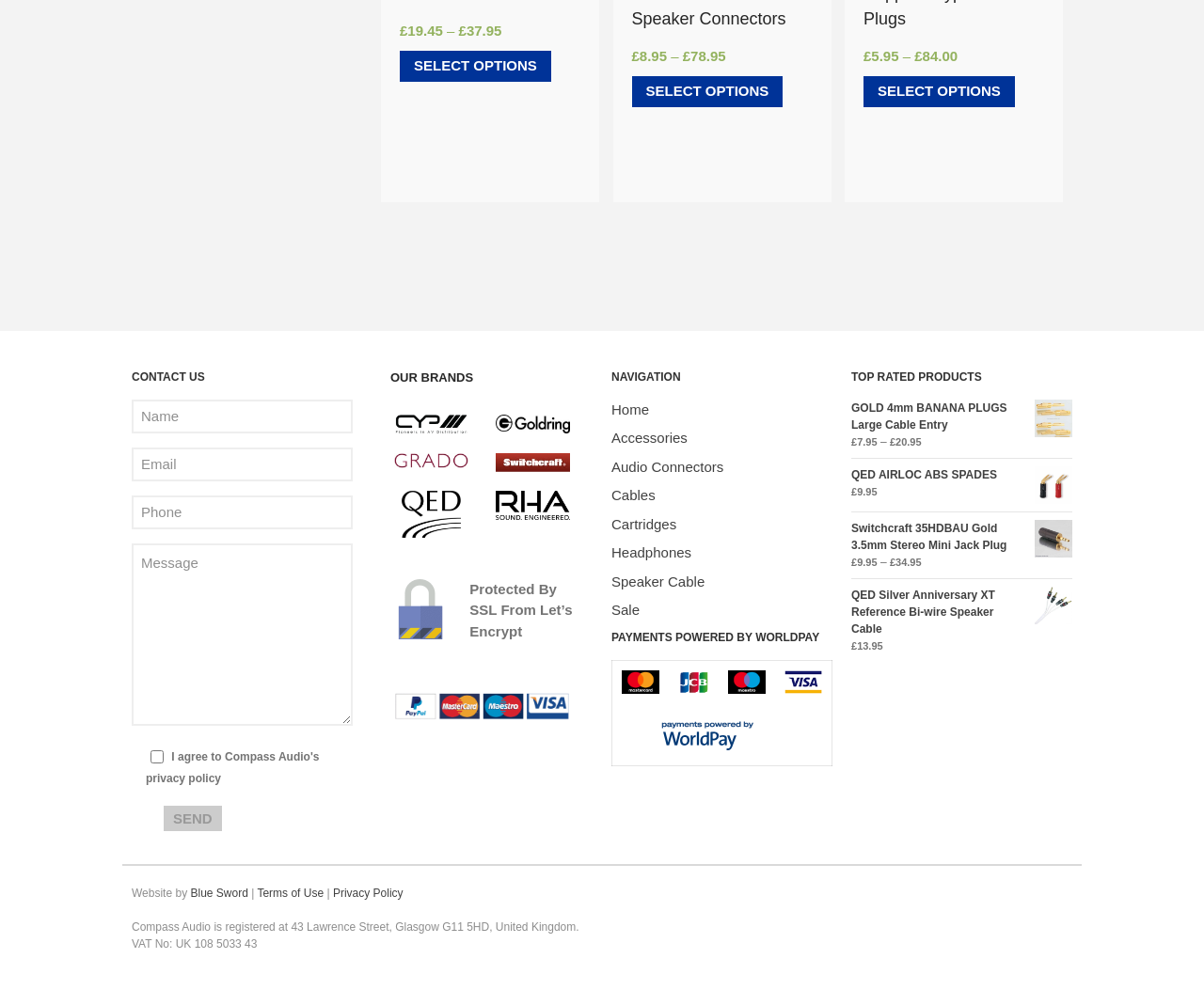Please respond to the question with a concise word or phrase:
What is the company registration address?

43 Lawrence Street, Glasgow G11 5HD, United Kingdom